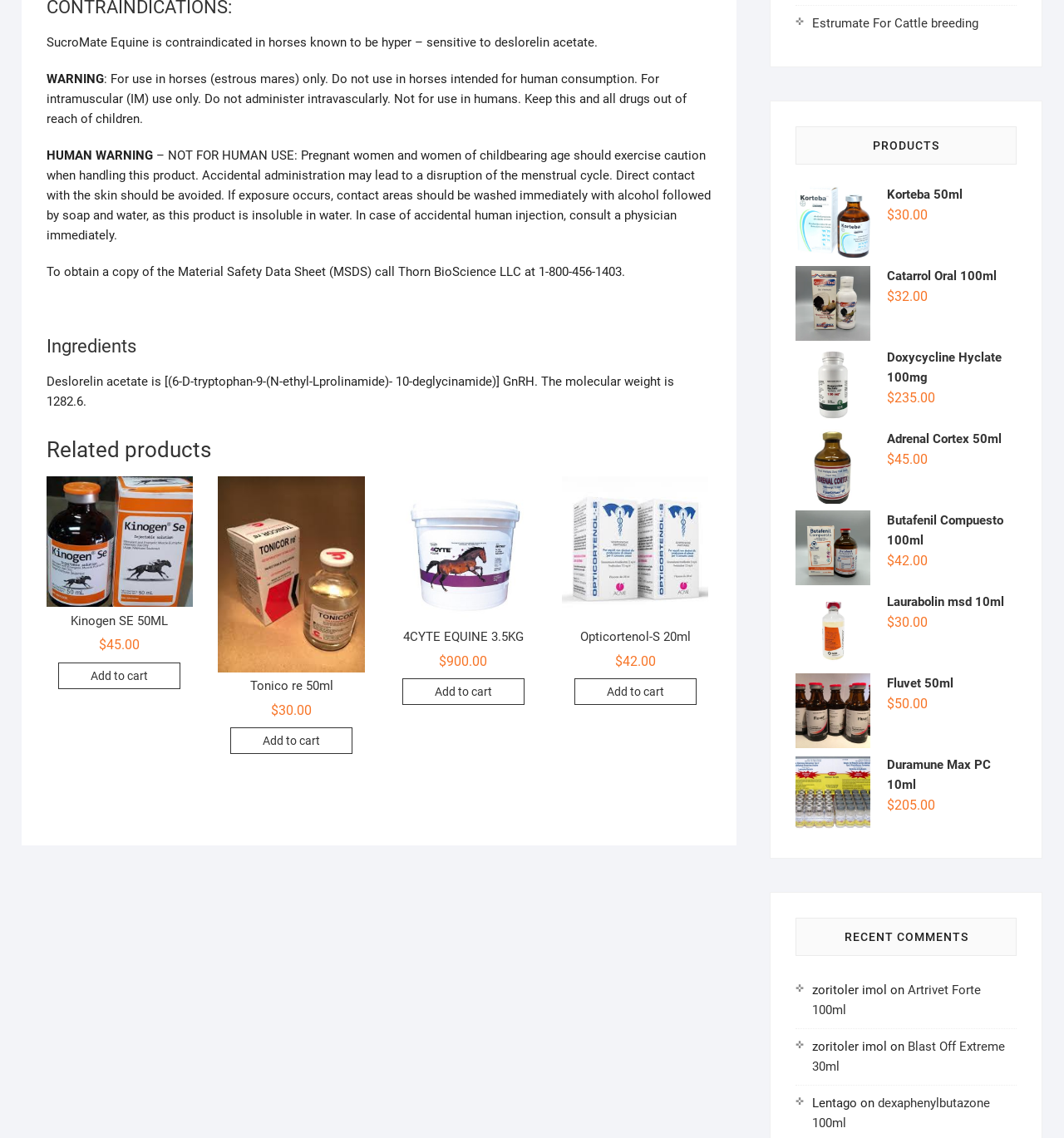Indicate the bounding box coordinates of the clickable region to achieve the following instruction: "Click on the 'Kinogen SE 50ML For Sale Online' link."

[0.043, 0.419, 0.181, 0.578]